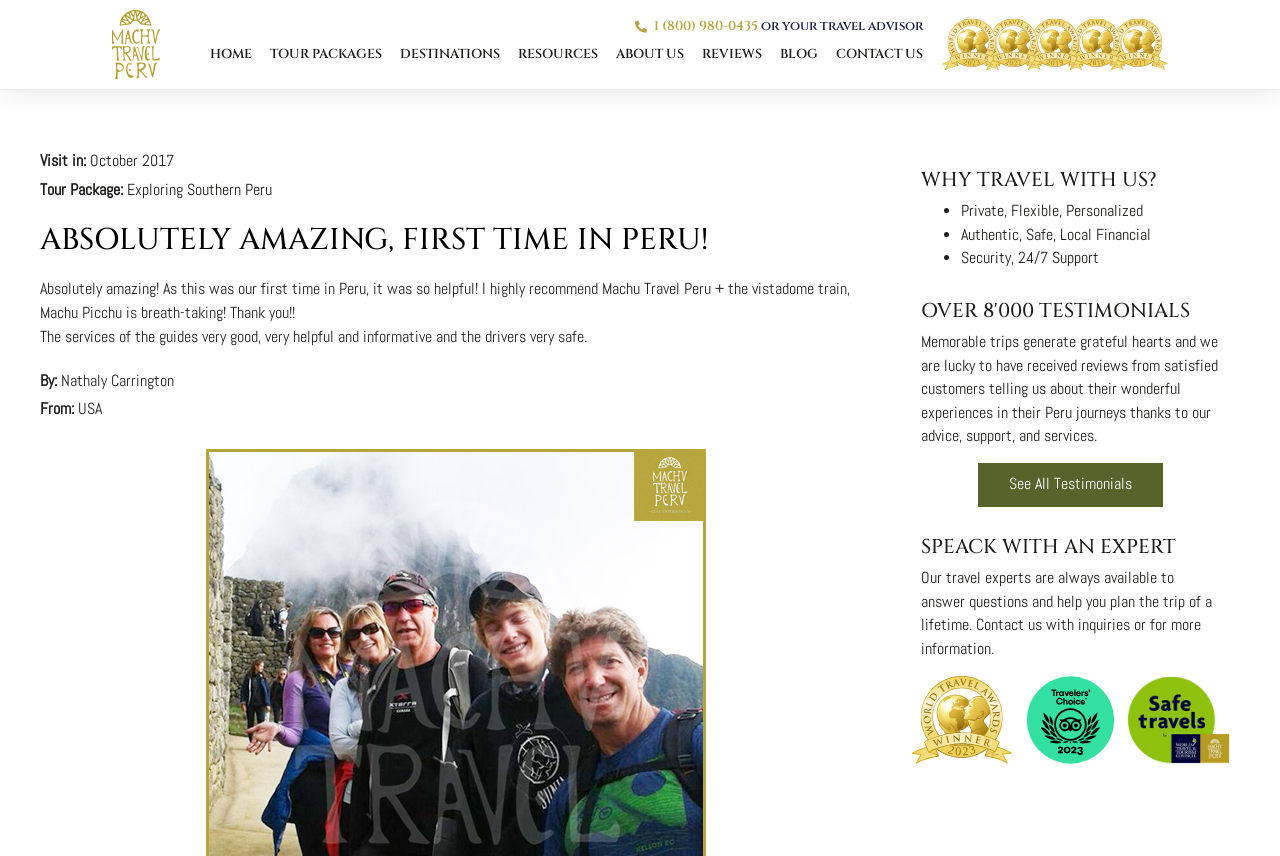Provide a thorough description of the webpage's content and layout.

This webpage is about a customer review of Machu Travel Peru, a travel company. At the top, there is a logo of Machu Travel Peru, which is an image with a link to the company's website. Below the logo, there is a navigation menu with links to different sections of the website, including "HOME", "TOUR PACKAGES", "DESTINATIONS", "RESOURCES", "ABOUT US", "REVIEWS", "BLOG", and "CONTACT US".

The main content of the webpage is a customer review, which is divided into several sections. The title of the review is "ABSOLUTELY AMAZING, FIRST TIME IN PERU!", which is a heading at the top of the review. Below the title, there is a paragraph of text describing the customer's experience with Machu Travel Peru. The customer praises the company's services, including the guides and drivers, and recommends the company to others.

To the right of the review, there is a section titled "WHY TRAVEL WITH US?", which lists three benefits of traveling with Machu Travel Peru: private, flexible, and personalized travel; authentic, safe, and local financial security; and 24/7 support.

Below the review, there is a section titled "OVER 8,000 TESTIMONIALS", which features a heading and a paragraph of text describing the company's testimonials. There is also a link to "See All Testimonials" at the bottom of this section.

Further down the page, there is a section titled "SPEAK WITH AN EXPERT", which features a heading and a paragraph of text encouraging visitors to contact the company's travel experts for help planning their trip.

At the bottom of the page, there are three images: one showing Machu Travel Peru as a leading tour operator in 2023, one showing the company's Trip Advisor rating, and one showing the company's safe travel certification.